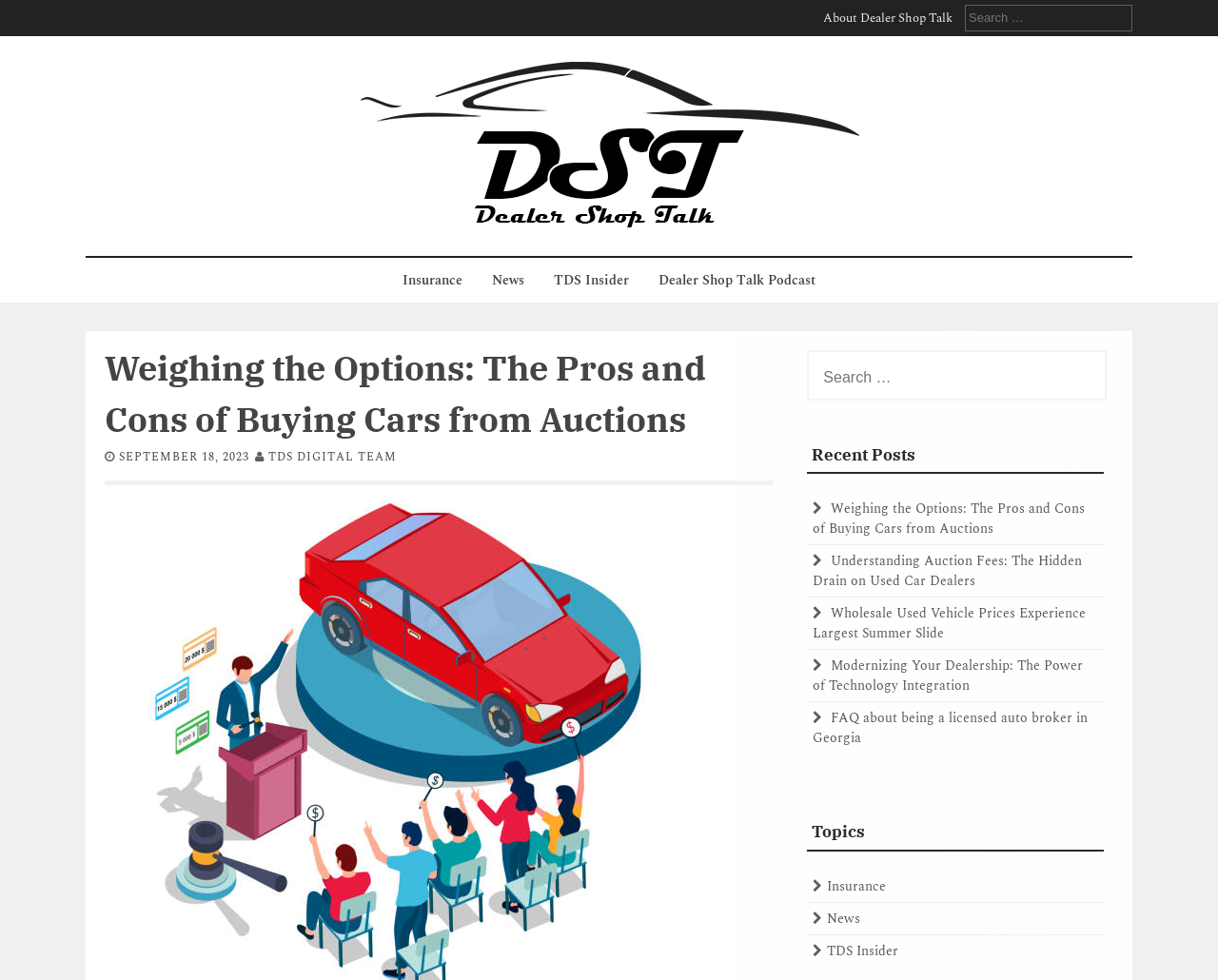Analyze and describe the webpage in a detailed narrative.

This webpage is about car auctions, specifically weighing the pros and cons of buying cars from auctions. At the top left, there is a link to "About Dealer Shop Talk" and a search bar with a label "Search for:". Below the search bar, there is a logo of "Dealer Shop Talk" with a link to the website. 

To the right of the logo, there are four links: "Insurance", "News", "TDS Insider", and "Dealer Shop Talk Podcast". Below these links, there is a main heading "Weighing the Options: The Pros and Cons of Buying Cars from Auctions" with a date "SEPTEMBER 18, 2023" and an author "TDS DIGITAL TEAM" on the right side.

On the right side of the page, there is another search bar with a label "Search for:". Below the search bar, there is a heading "Recent Posts" followed by five links to recent articles, including the main article "Weighing the Options: The Pros and Cons of Buying Cars from Auctions" and four other articles about car auctions and dealerships.

At the bottom right, there is a heading "Topics" with three links to categories: "Insurance", "News", and "TDS Insider".